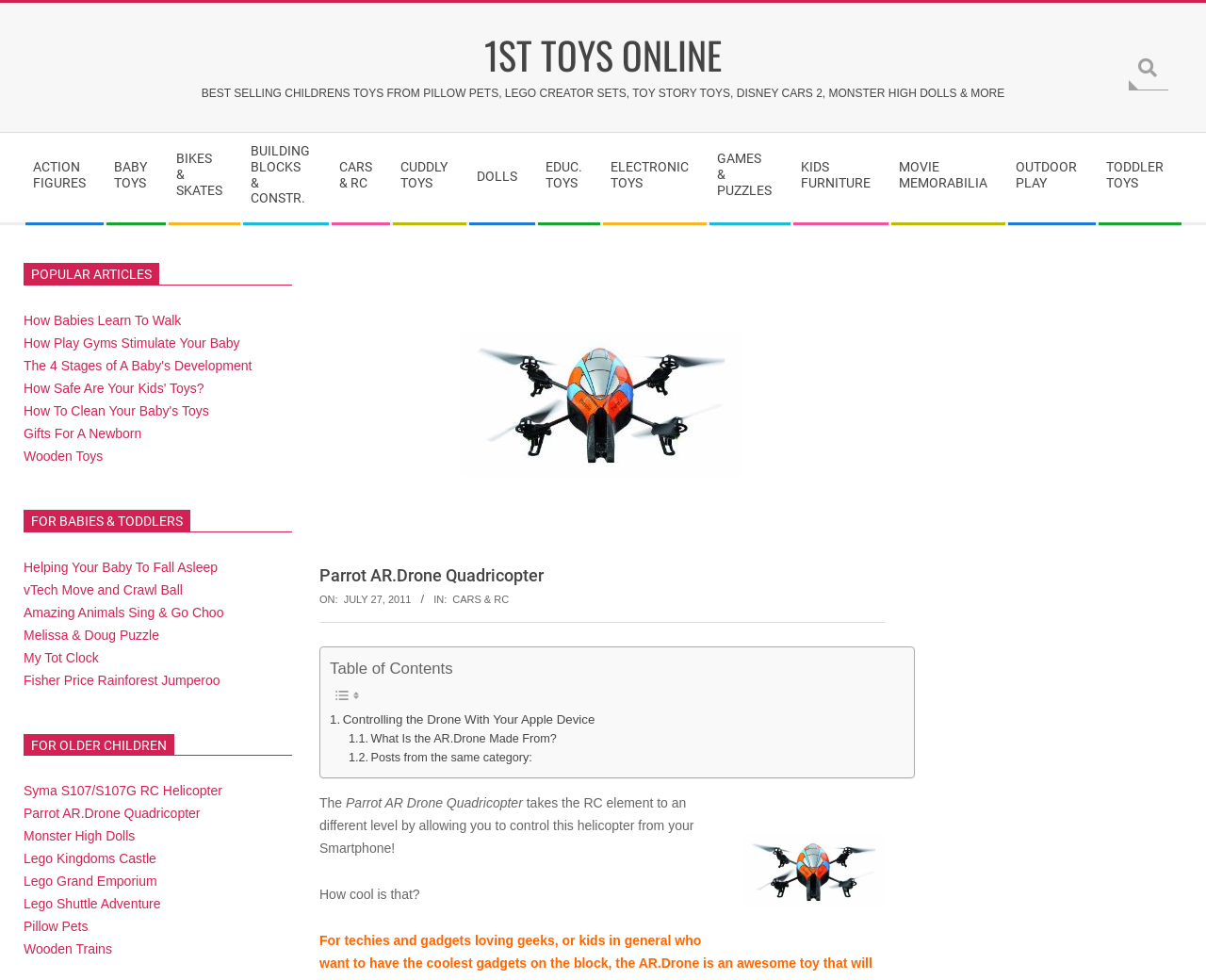Using the information in the image, could you please answer the following question in detail:
What categories of toys are available on this website?

The categories of toys available on this website can be found in the secondary navigation menu, which includes links to categories such as ACTION FIGURES, BABY TOYS, BIKES & SKATES, and more. These links are located in the layout table element with the text 'Secondary Navigation Menu'.